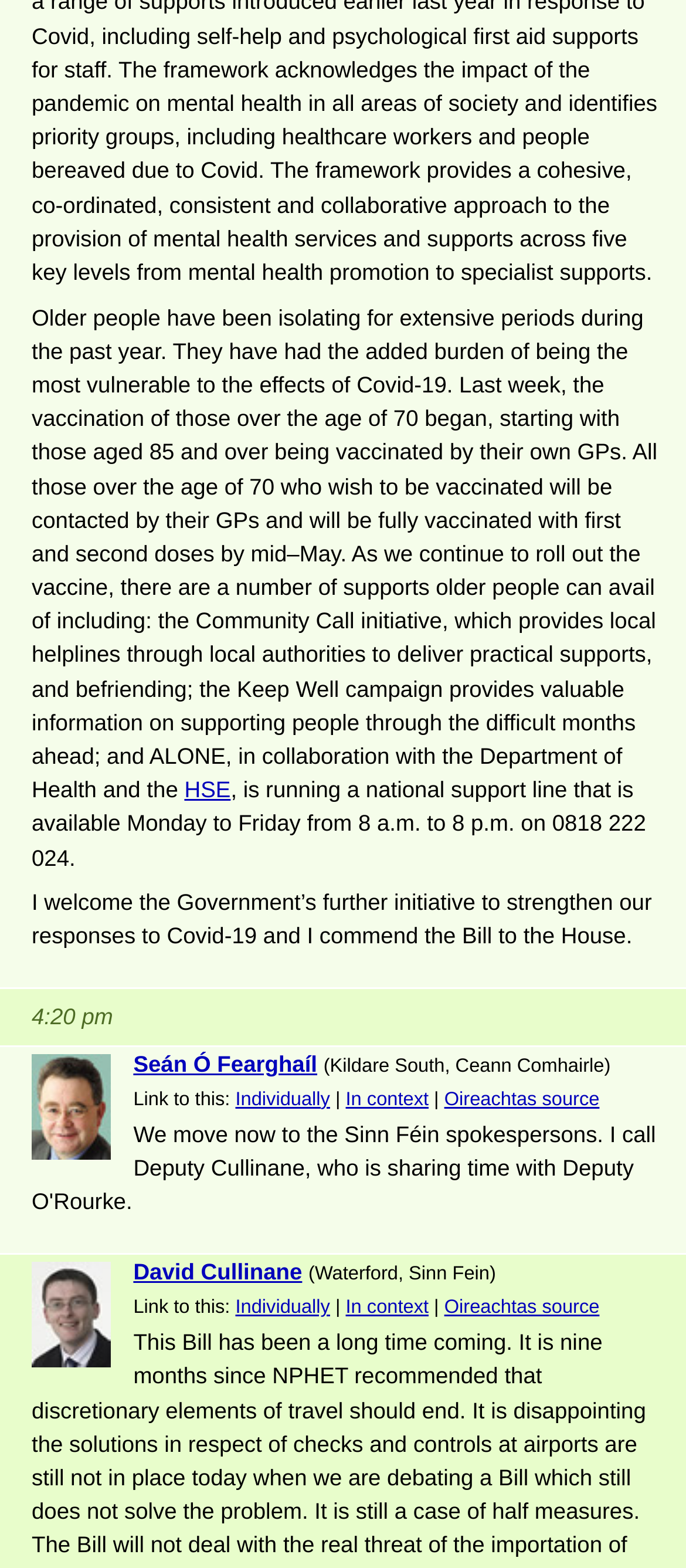Who is the speaker in the text?
Examine the screenshot and reply with a single word or phrase.

Seán Ó Fearghaíl